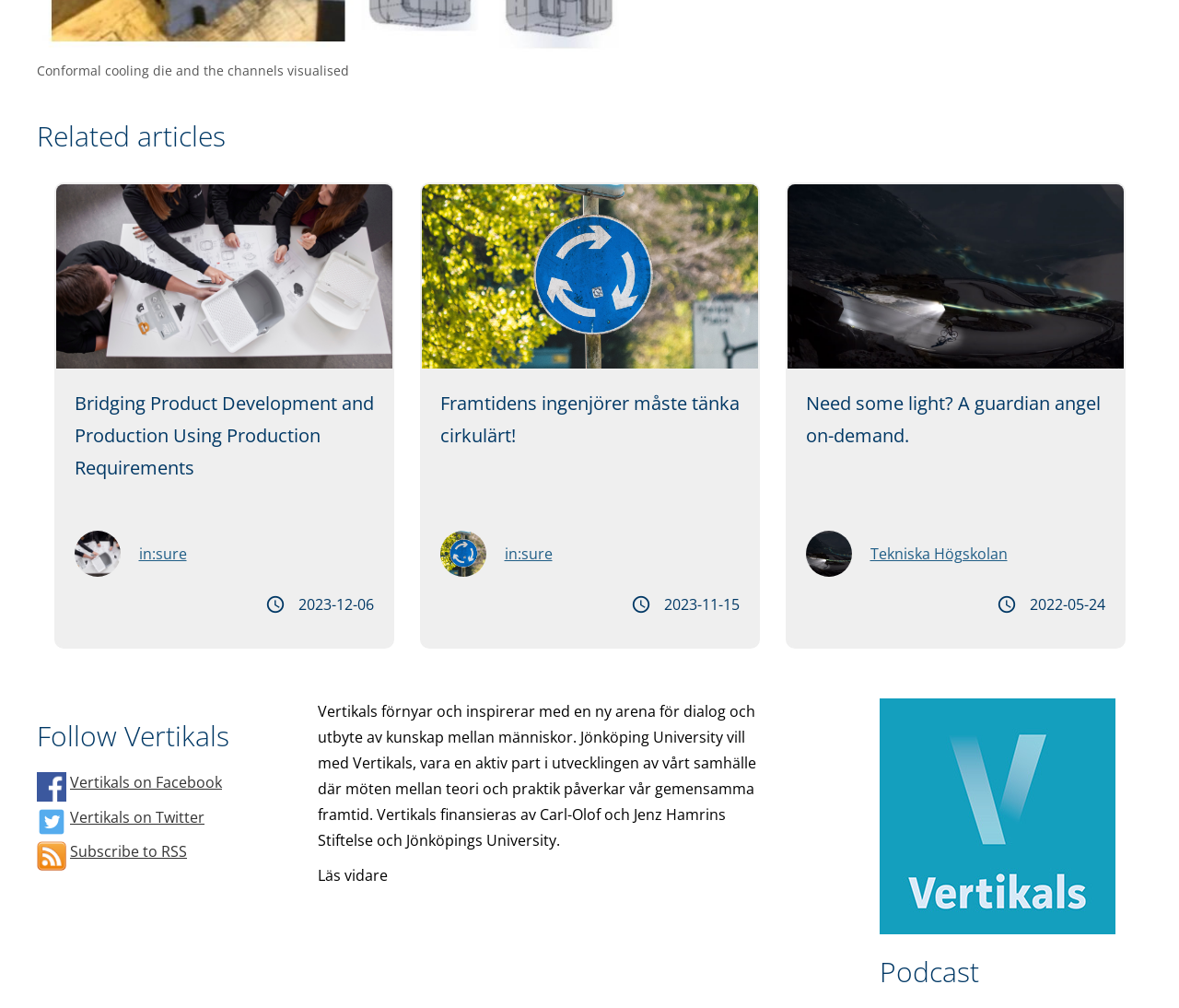Please mark the bounding box coordinates of the area that should be clicked to carry out the instruction: "Listen to the Podcast".

[0.746, 0.945, 0.969, 0.983]